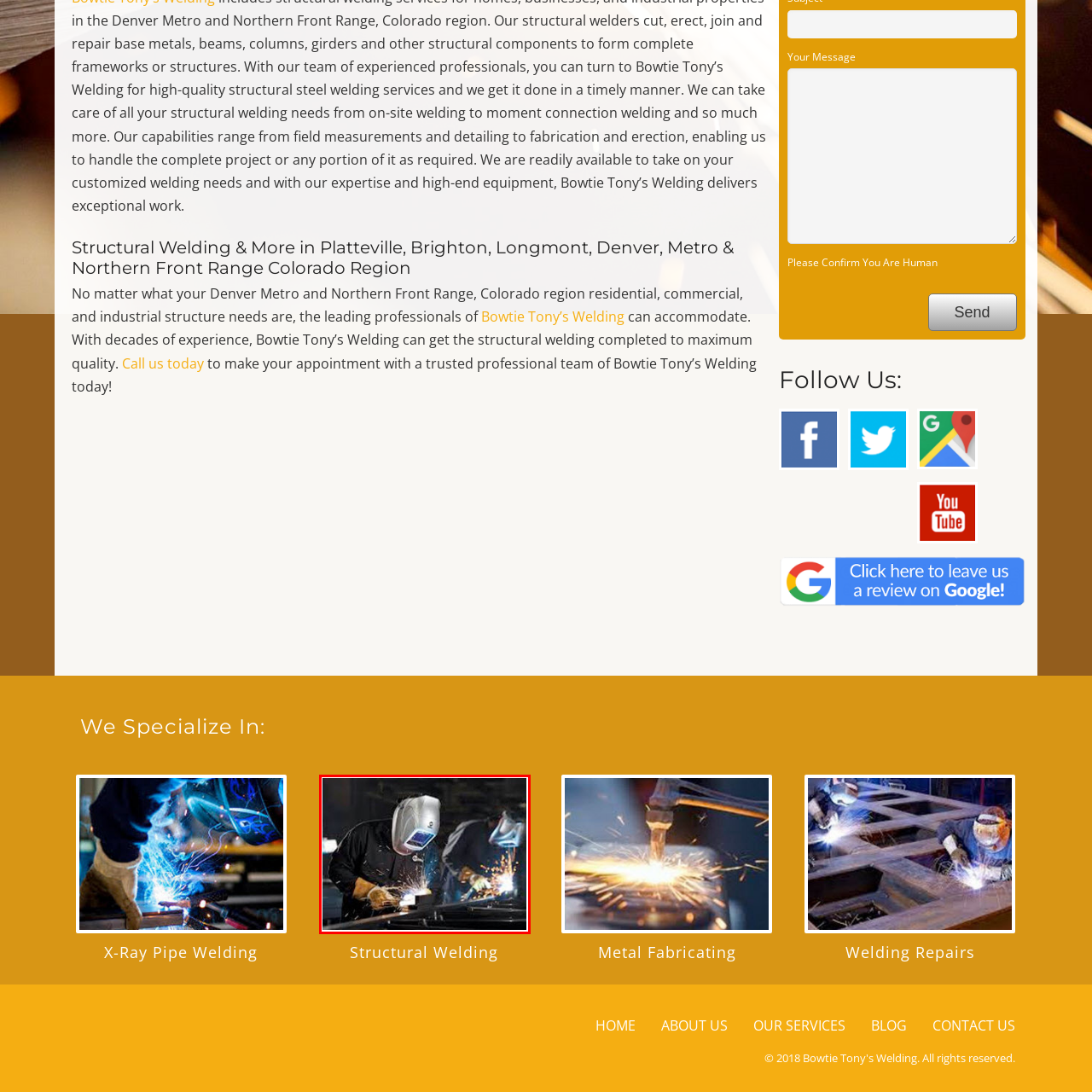What type of projects does the company specialize in?
Please observe the details within the red bounding box in the image and respond to the question with a detailed explanation based on what you see.

The caption states that the company, Bowtie Tony’s Welding, is known for quality craftsmanship in various applications, including residential and commercial projects, indicating that these are the types of projects they specialize in.